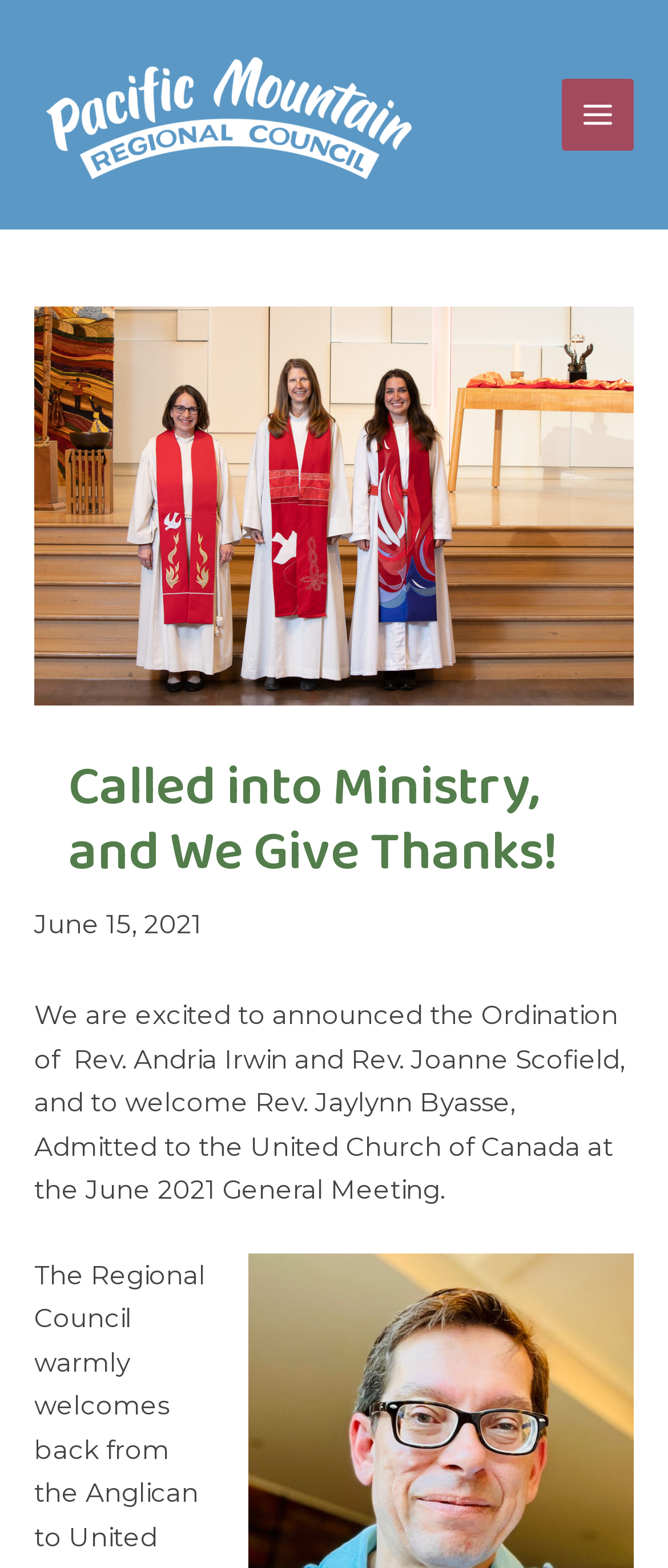What is the purpose of the webpage?
Answer the question with a detailed explanation, including all necessary information.

Based on the content of the webpage, it appears to be announcing the ordination of two individuals and welcoming another, which suggests that the purpose of the webpage is to share this news with the audience.